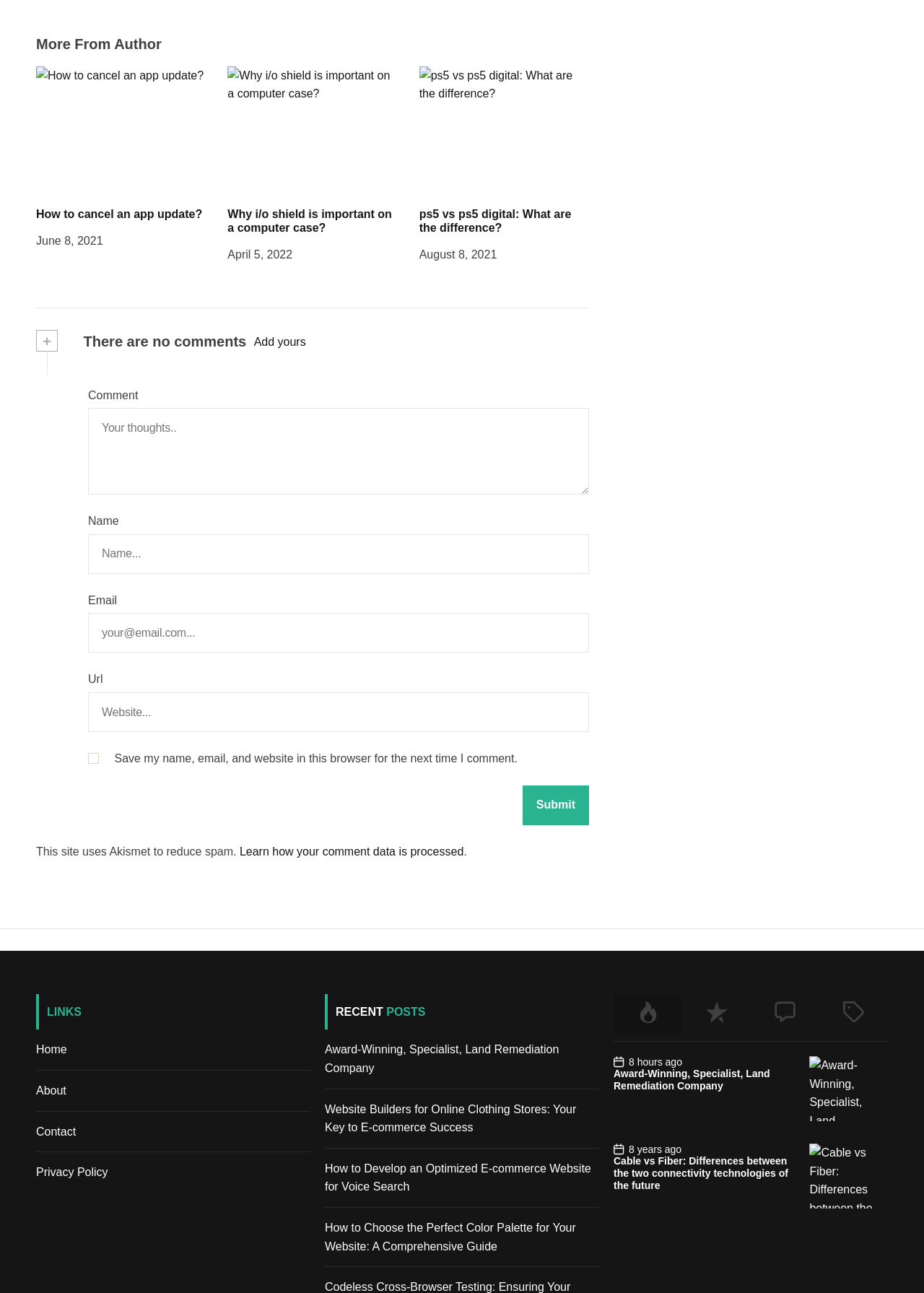What is the topic of the first article?
Provide a comprehensive and detailed answer to the question.

The first article is about 'How to cancel an app update?' as indicated by the heading and link text.